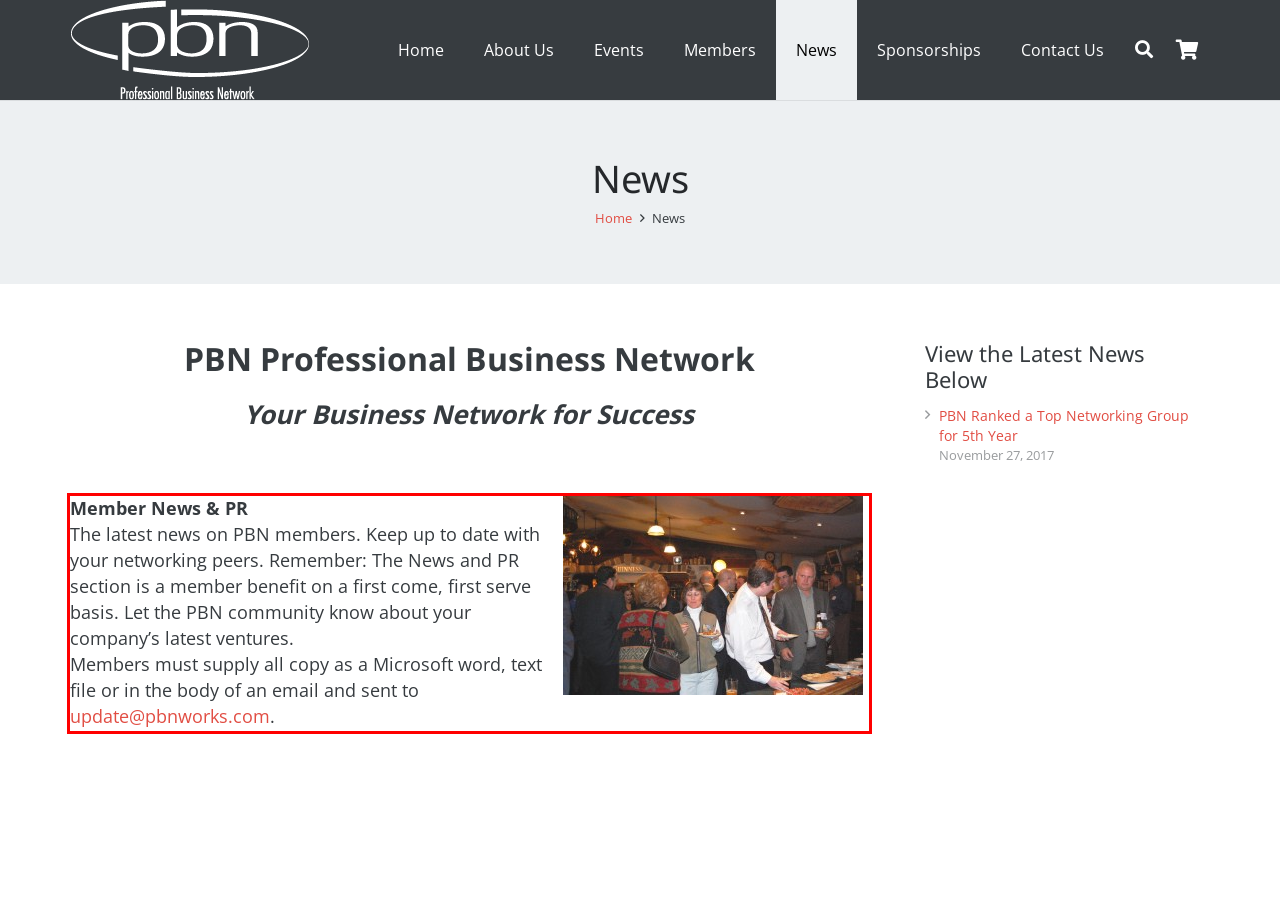Identify the text inside the red bounding box on the provided webpage screenshot by performing OCR.

Member News & PR The latest news on PBN members. Keep up to date with your networking peers. Remember: The News and PR section is a member benefit on a first come, first serve basis. Let the PBN community know about your company’s latest ventures. Members must supply all copy as a Microsoft word, text file or in the body of an email and sent to update@pbnworks.com.